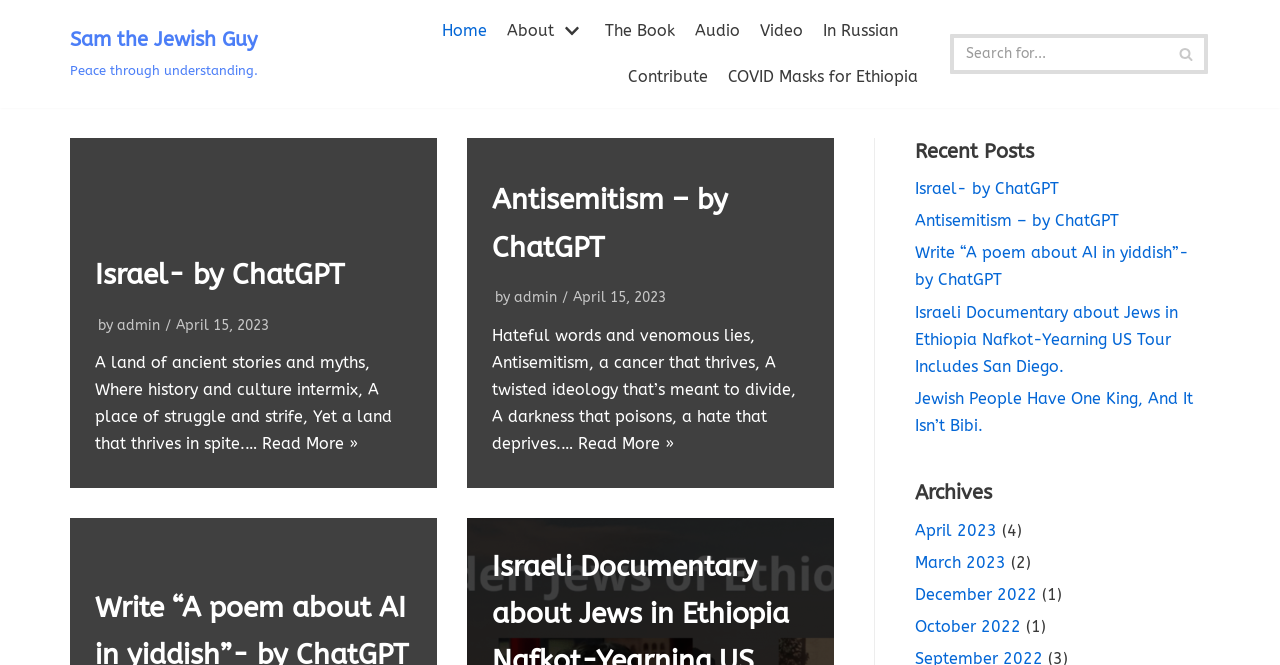Answer the question briefly using a single word or phrase: 
What is the date of the last post in the archives?

April 2023